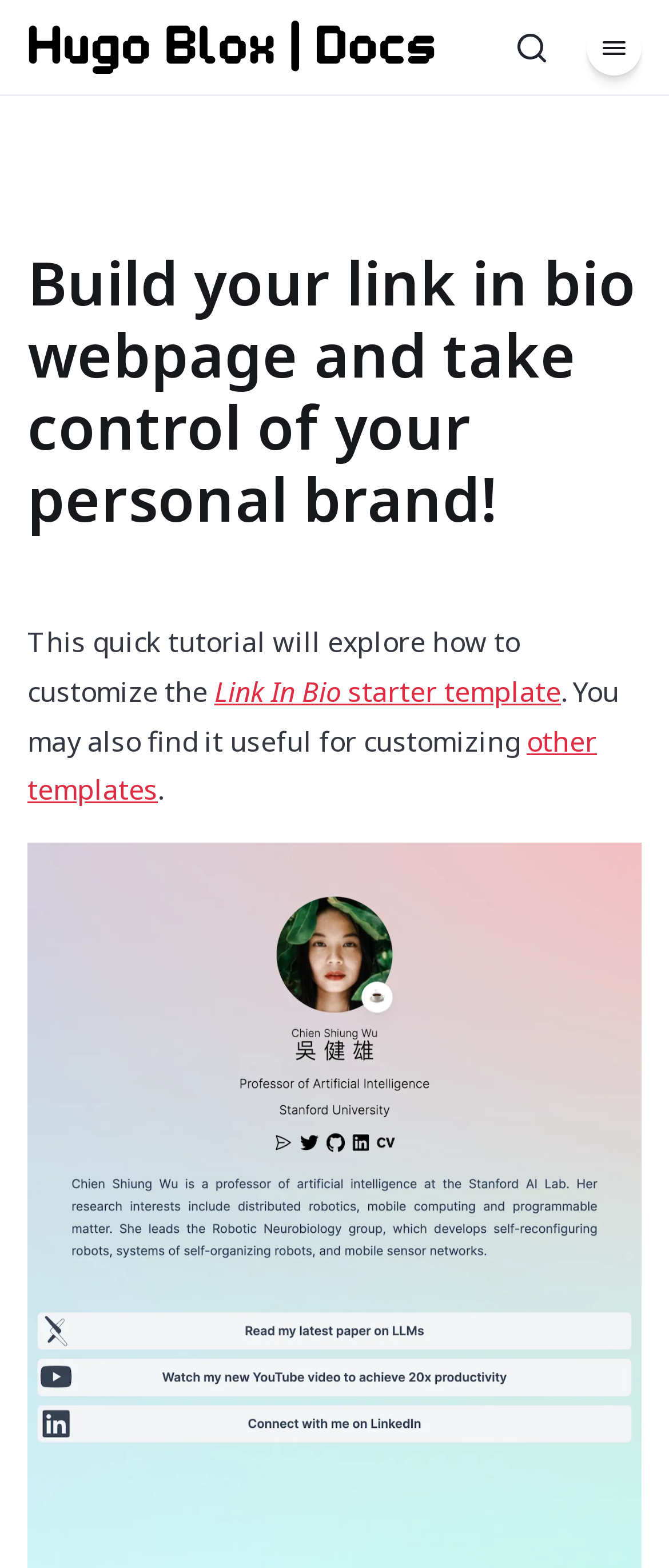What is the template mentioned in the tutorial?
Using the image as a reference, answer the question with a short word or phrase.

Link In Bio starter template